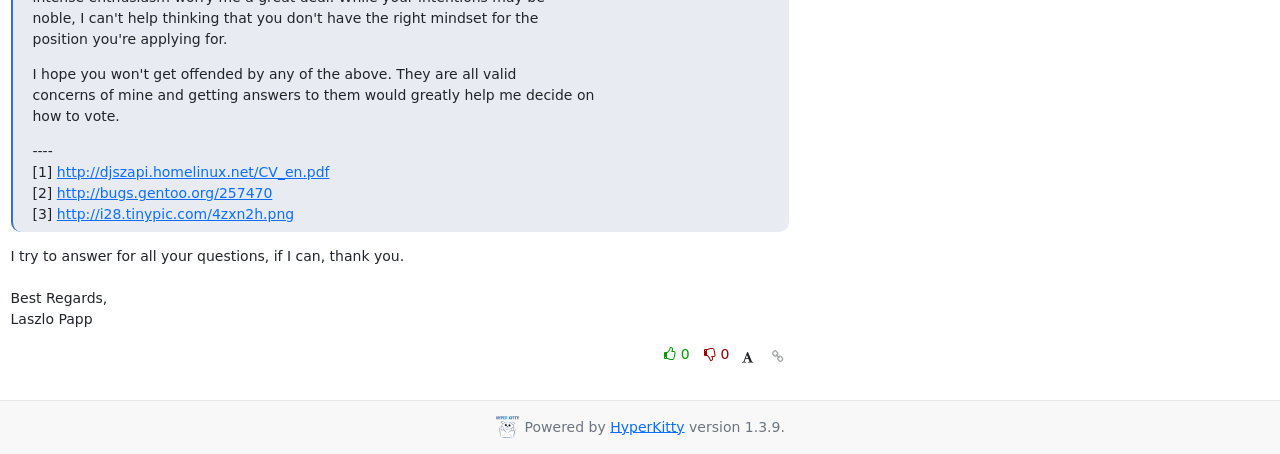Identify the bounding box coordinates for the element that needs to be clicked to fulfill this instruction: "View image". Provide the coordinates in the format of four float numbers between 0 and 1: [left, top, right, bottom].

[0.044, 0.455, 0.23, 0.49]